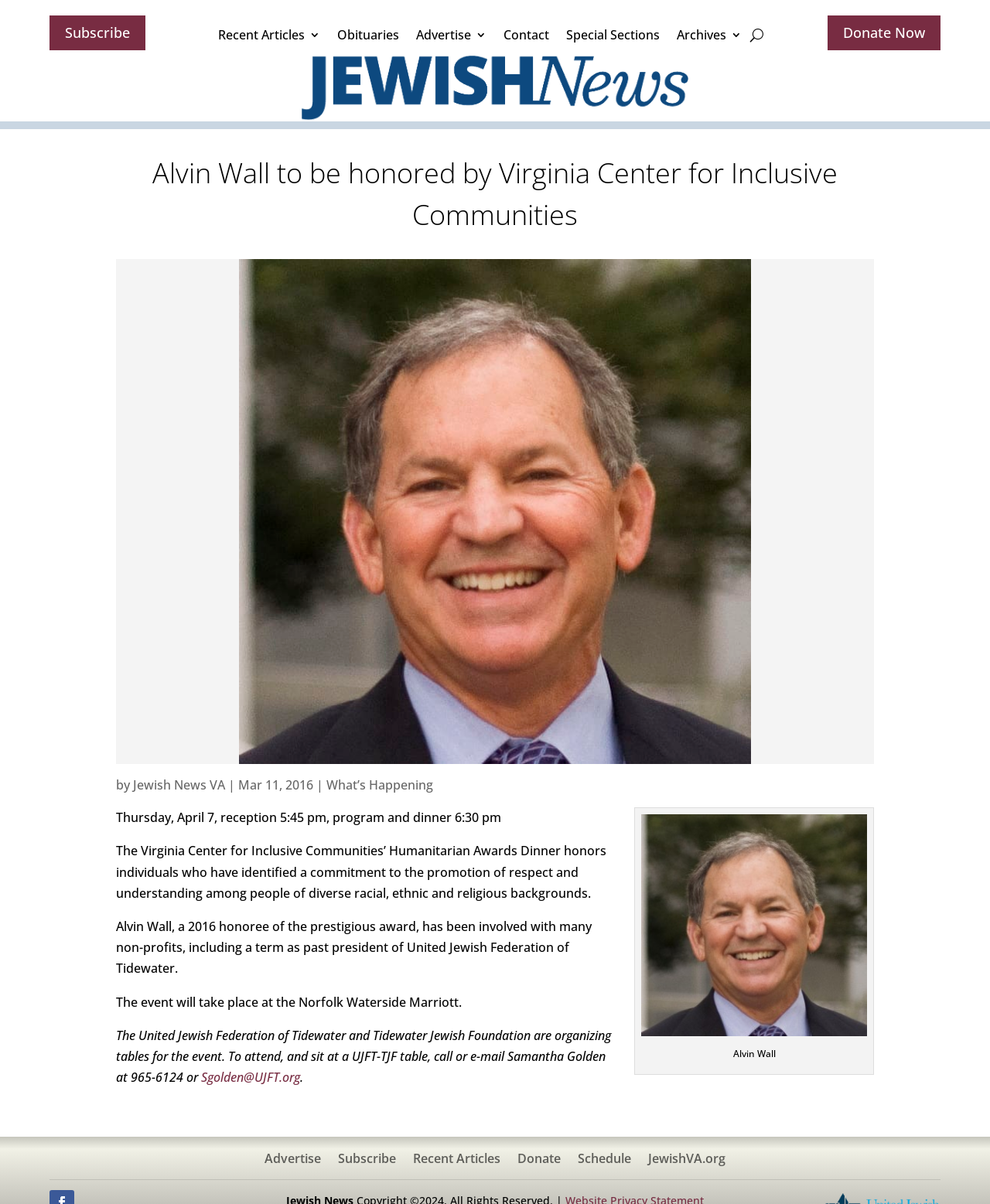Determine the bounding box coordinates for the HTML element mentioned in the following description: "parent_node: Alvin Wall". The coordinates should be a list of four floats ranging from 0 to 1, represented as [left, top, right, bottom].

[0.648, 0.85, 0.876, 0.864]